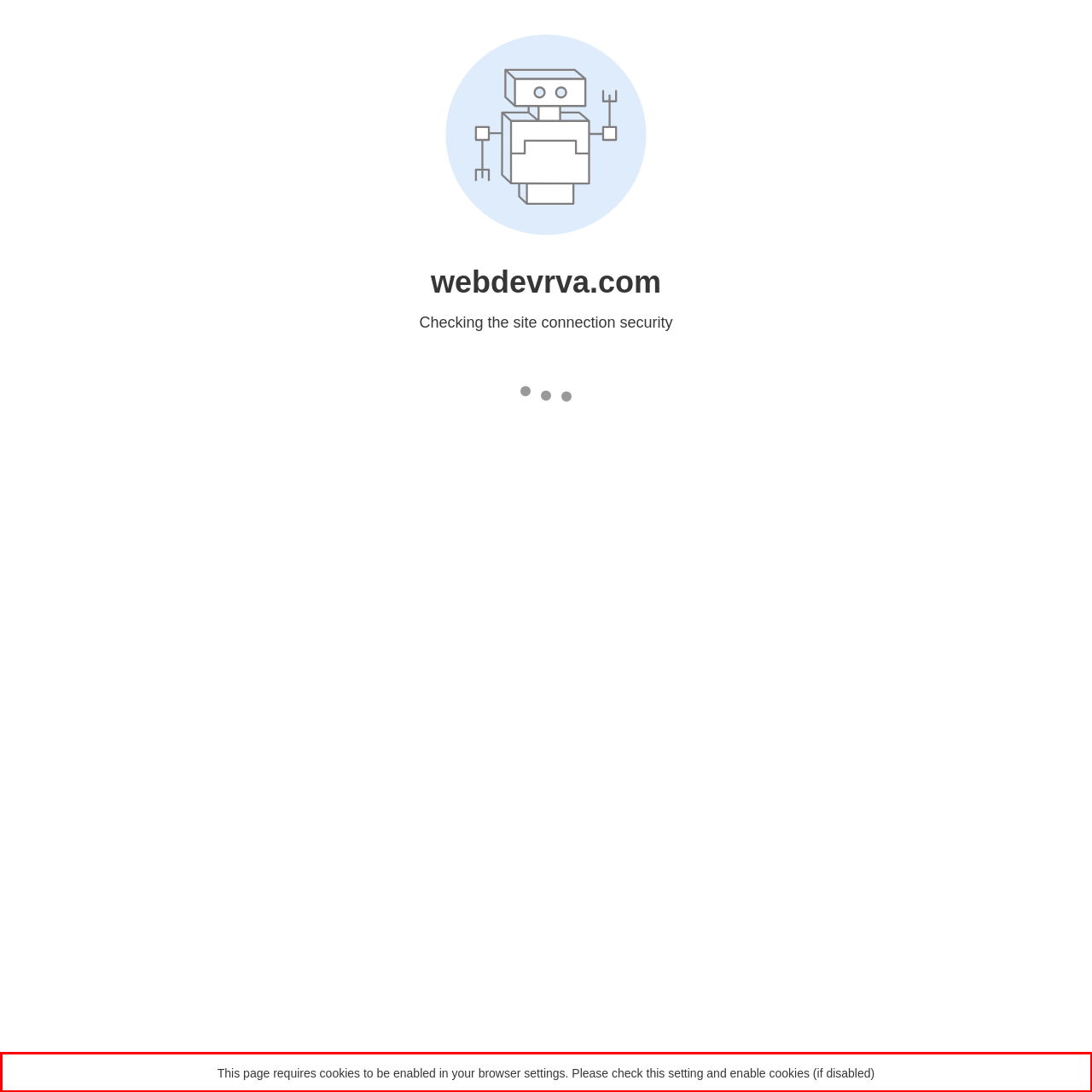Please identify the text within the red rectangular bounding box in the provided webpage screenshot.

This page requires cookies to be enabled in your browser settings. Please check this setting and enable cookies (if disabled)